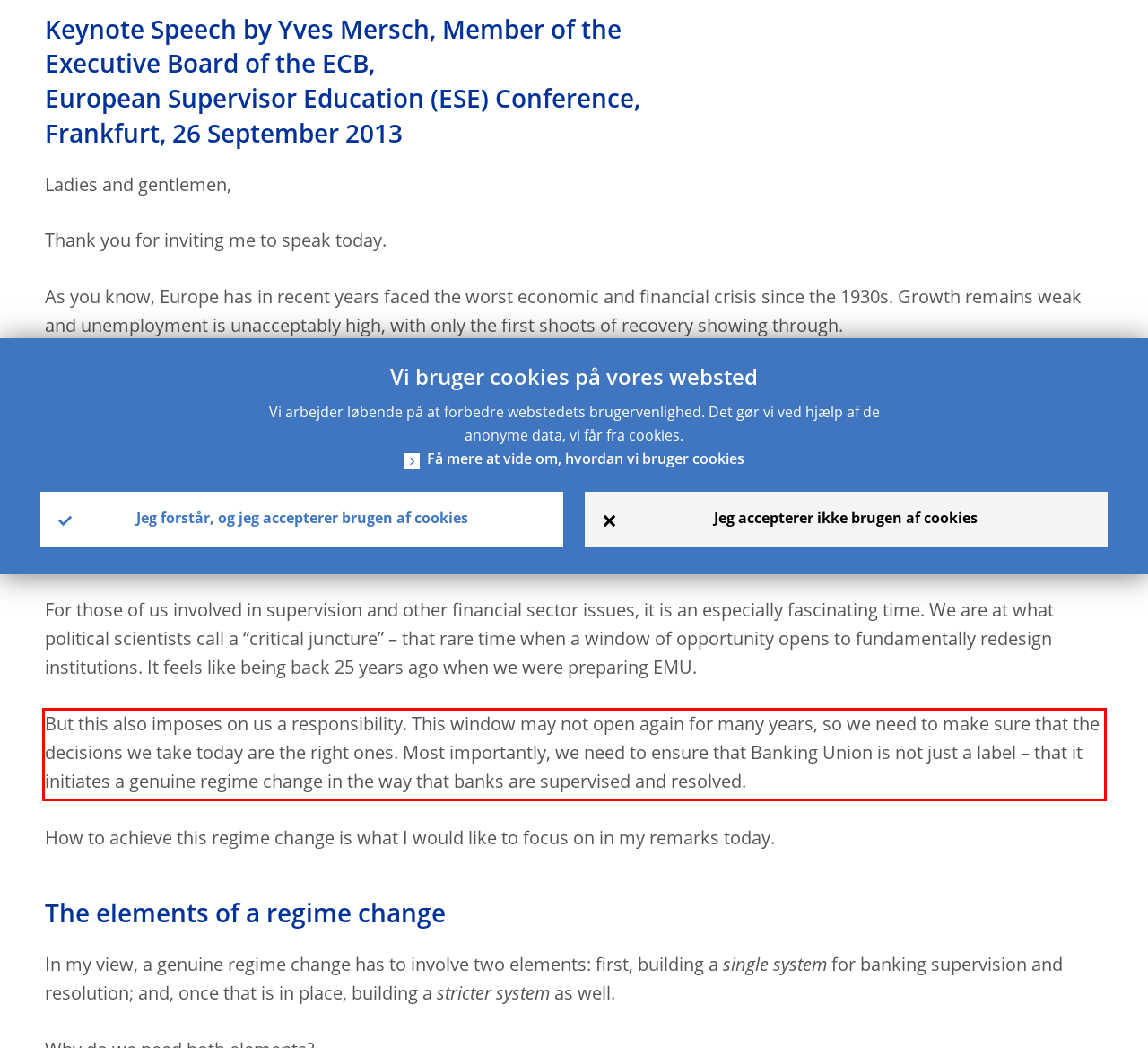Using OCR, extract the text content found within the red bounding box in the given webpage screenshot.

But this also imposes on us a responsibility. This window may not open again for many years, so we need to make sure that the decisions we take today are the right ones. Most importantly, we need to ensure that Banking Union is not just a label – that it initiates a genuine regime change in the way that banks are supervised and resolved.